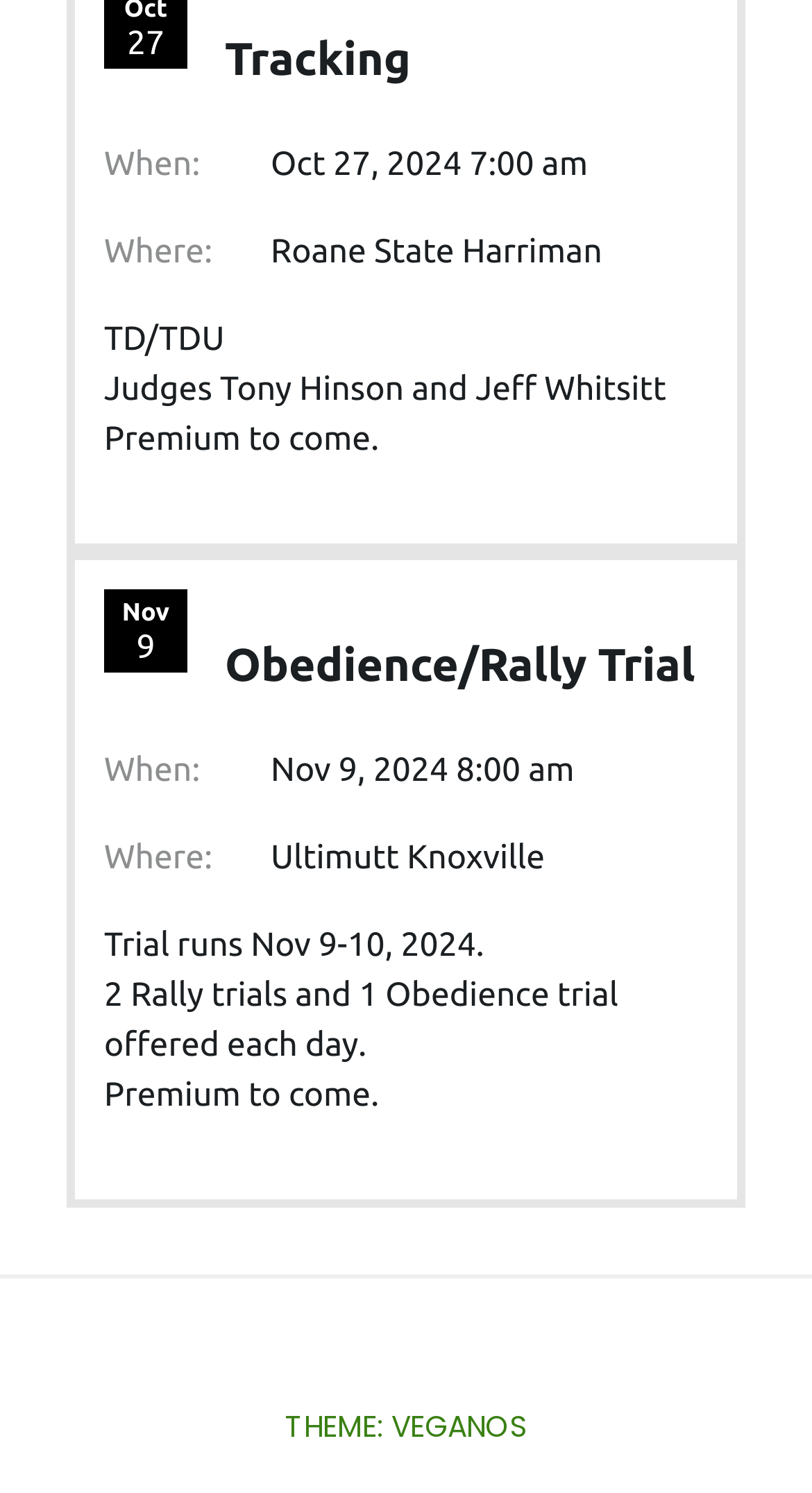Given the element description, predict the bounding box coordinates in the format (top-left x, top-left y, bottom-right x, bottom-right y), using floating point numbers between 0 and 1: Theme: Veganos

[0.351, 0.941, 0.649, 0.972]